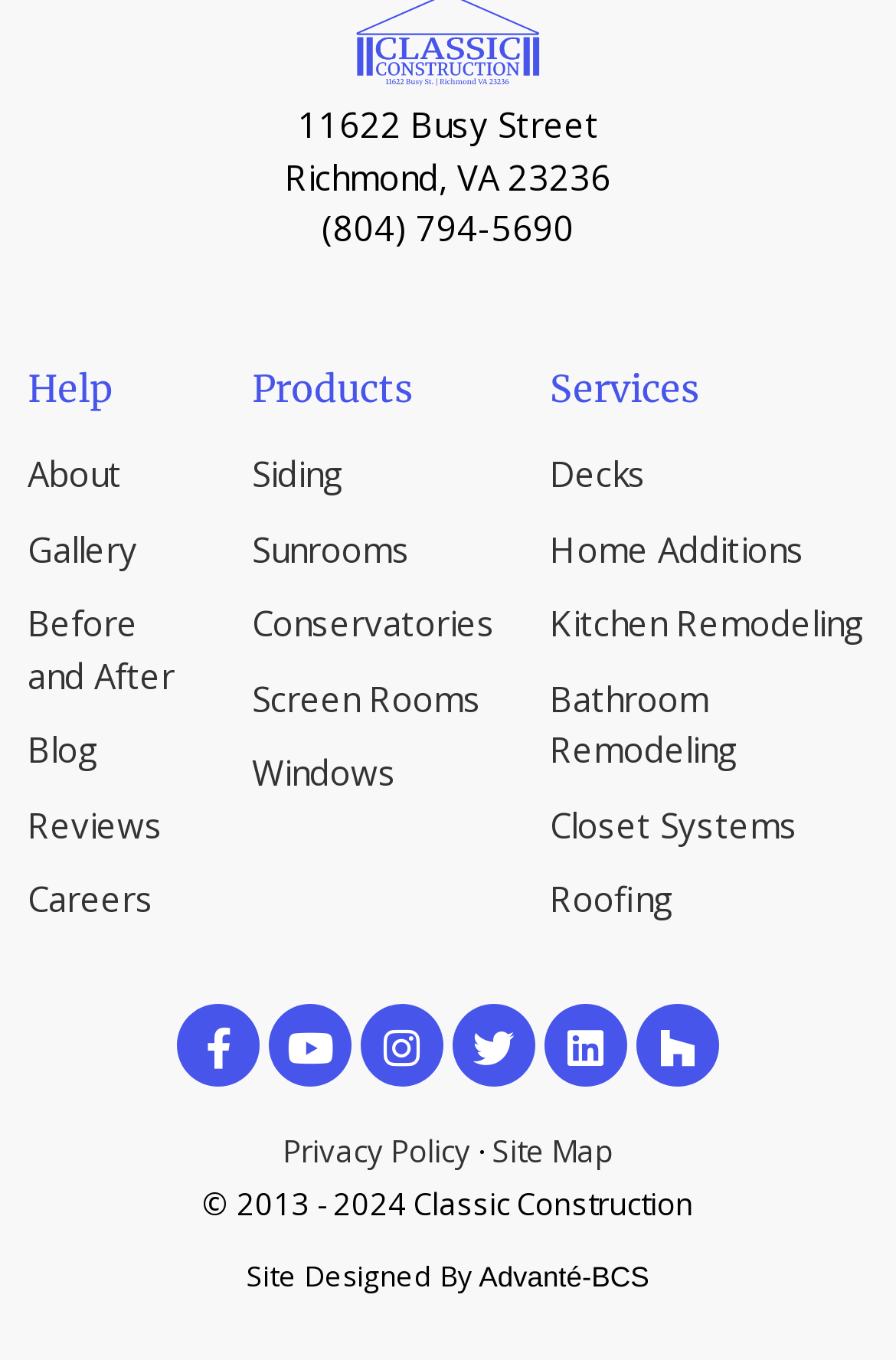What type of construction services does the company offer?
Based on the image, provide your answer in one word or phrase.

Decks, Home Additions, etc.